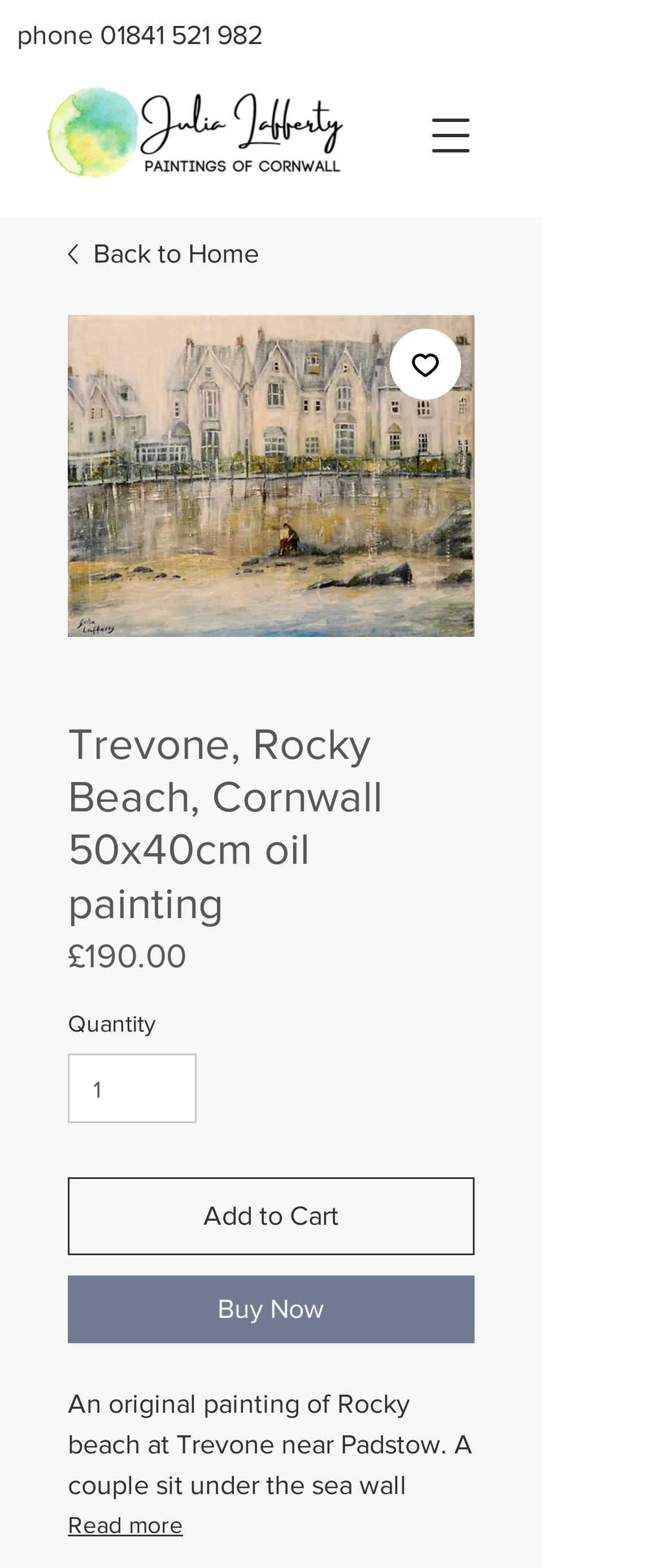Using the details in the image, give a detailed response to the question below:
What is the size of the painting?

I found the size of the painting by looking at the heading element that says 'Trevone, Rocky Beach, Cornwall 50x40cm oil painting' which indicates that the size of the painting is 50x40cm.